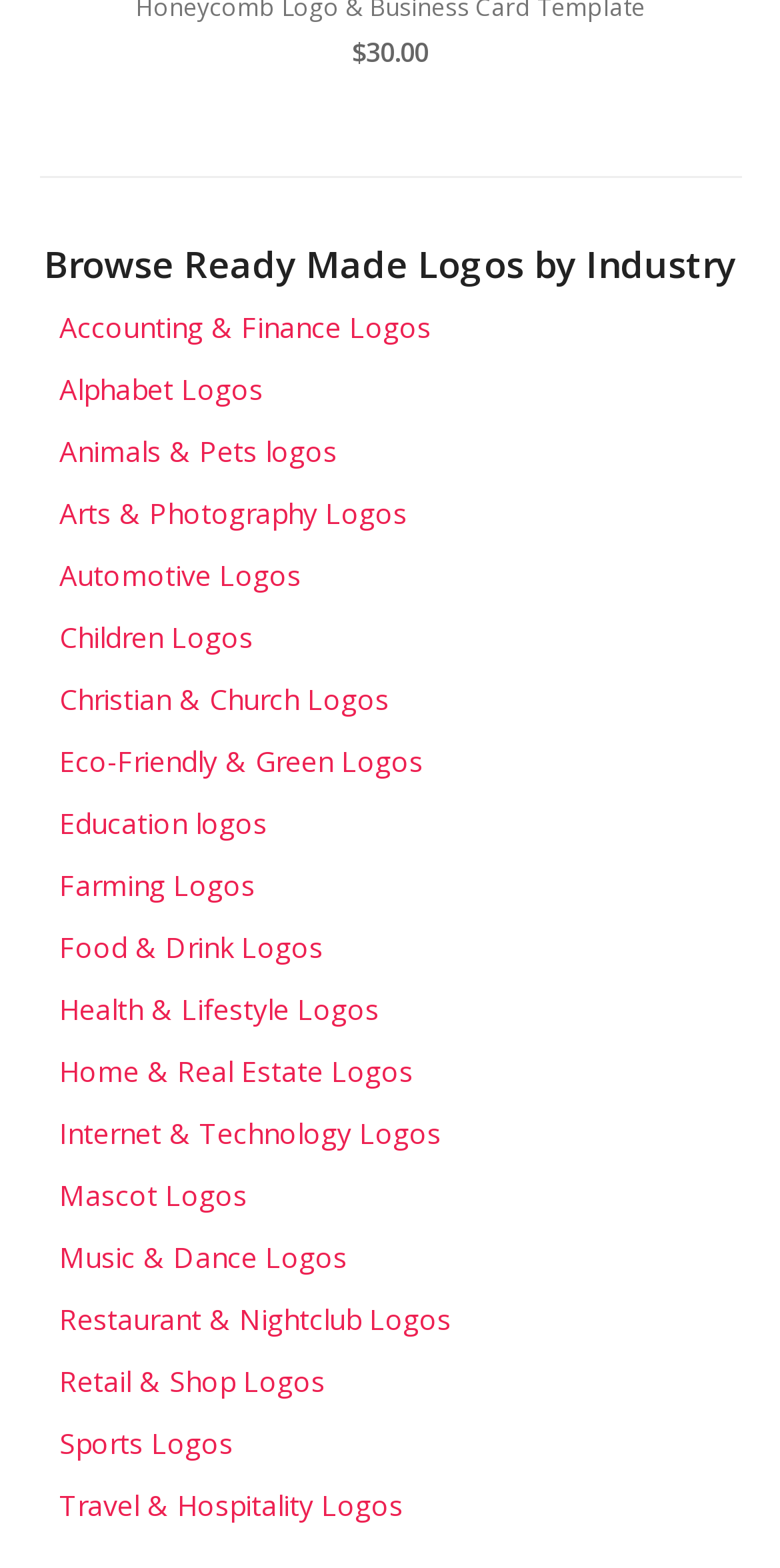Please locate the bounding box coordinates for the element that should be clicked to achieve the following instruction: "Explore Arts & Photography Logos". Ensure the coordinates are given as four float numbers between 0 and 1, i.e., [left, top, right, bottom].

[0.076, 0.326, 0.924, 0.34]